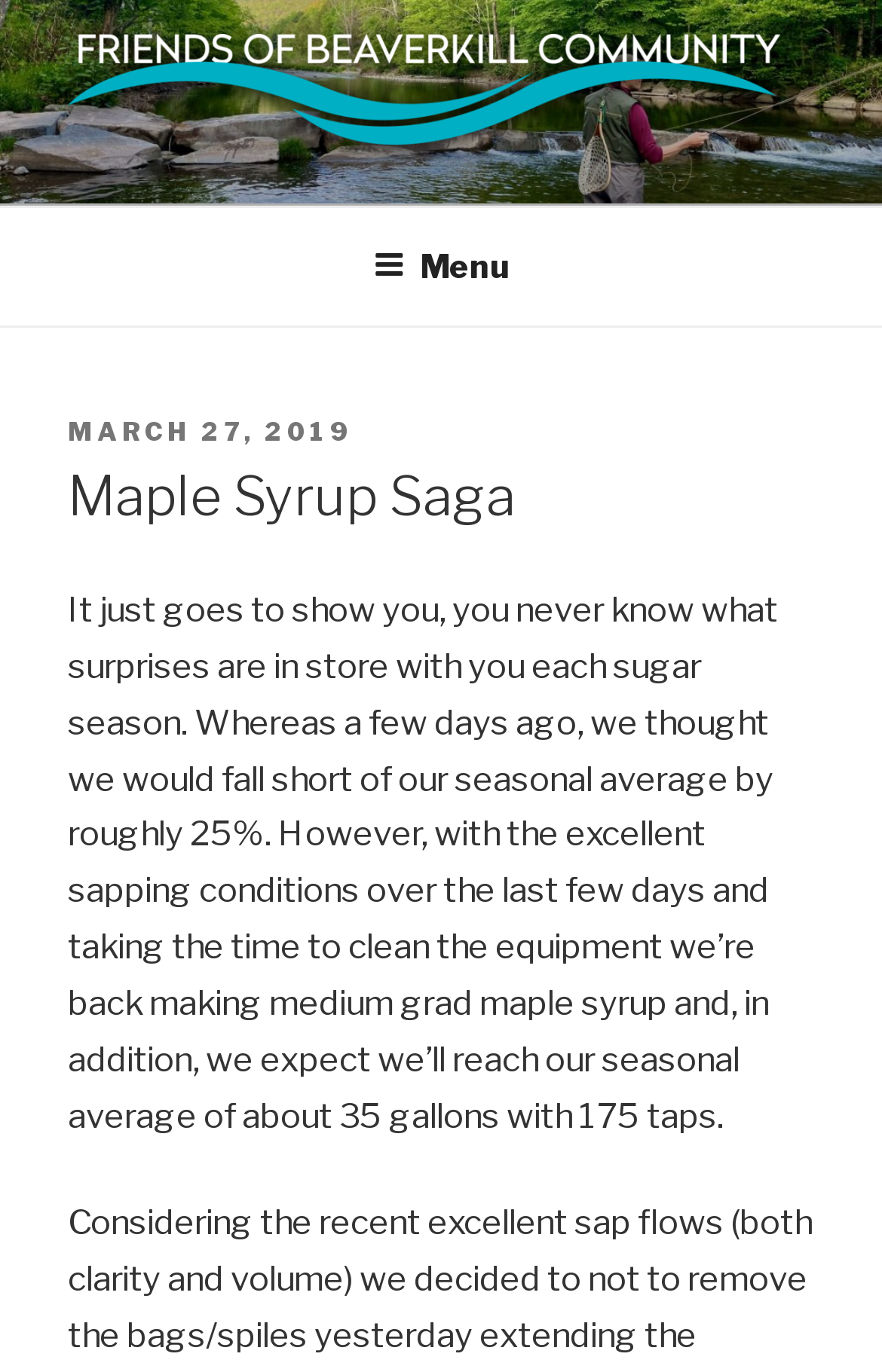Determine the bounding box for the UI element that matches this description: "parent_node: FRIENDS OF BEAVERKILL COMMUNITY".

[0.077, 0.025, 0.923, 0.125]